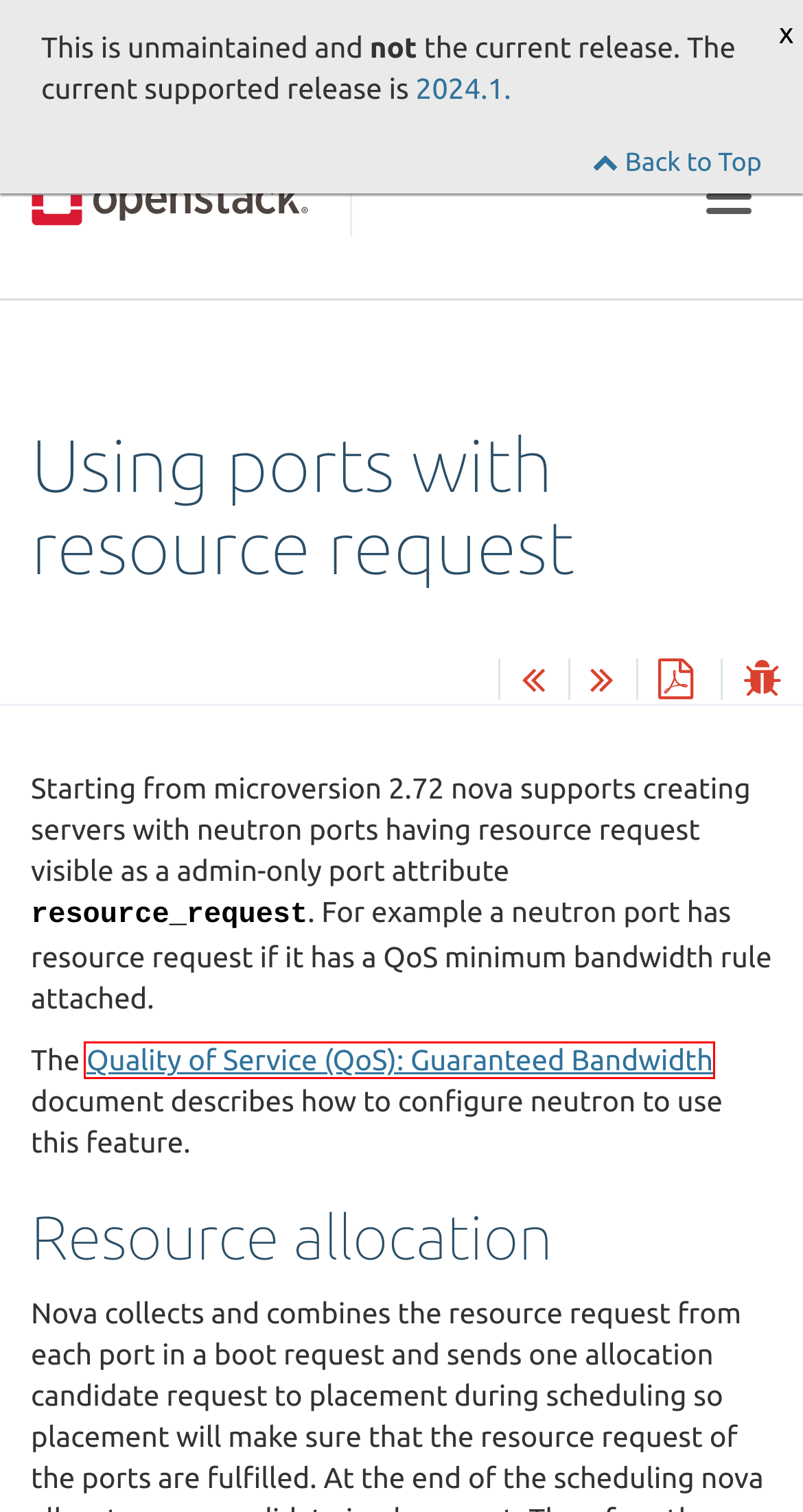Given a webpage screenshot with a red bounding box around a UI element, choose the webpage description that best matches the new webpage after clicking the element within the bounding box. Here are the candidates:
A. The OpenStack Contributor Guide — contributor-guide  documentation
B. OpenStack
C. OpenID transaction in progress
D. Modeling with Provider Trees — openstack-placement 6.0.1.dev2 documentation
E. - OpenStack is open source software for creating private and public clouds.
F. Quality of Service (QoS): Guaranteed Minimum Bandwidth — Neutron 19.7.1.dev117 documentation
G. OpenStack Docs: Application Development
H. OpenStack Contributor Portal - Welcome and How to Get Started

F